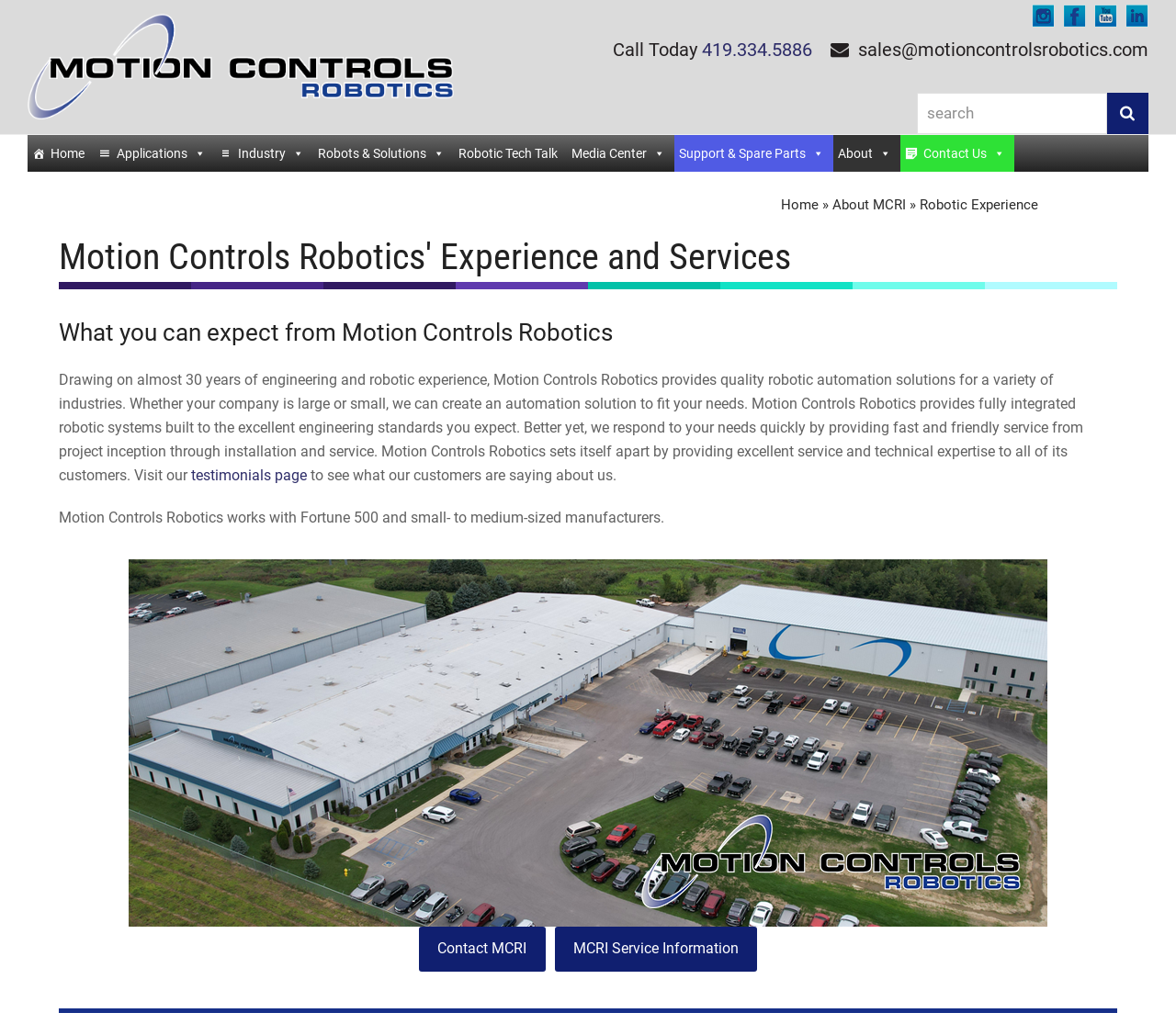Locate the bounding box coordinates of the area to click to fulfill this instruction: "Contact us". The bounding box should be presented as four float numbers between 0 and 1, in the order [left, top, right, bottom].

[0.766, 0.131, 0.862, 0.167]